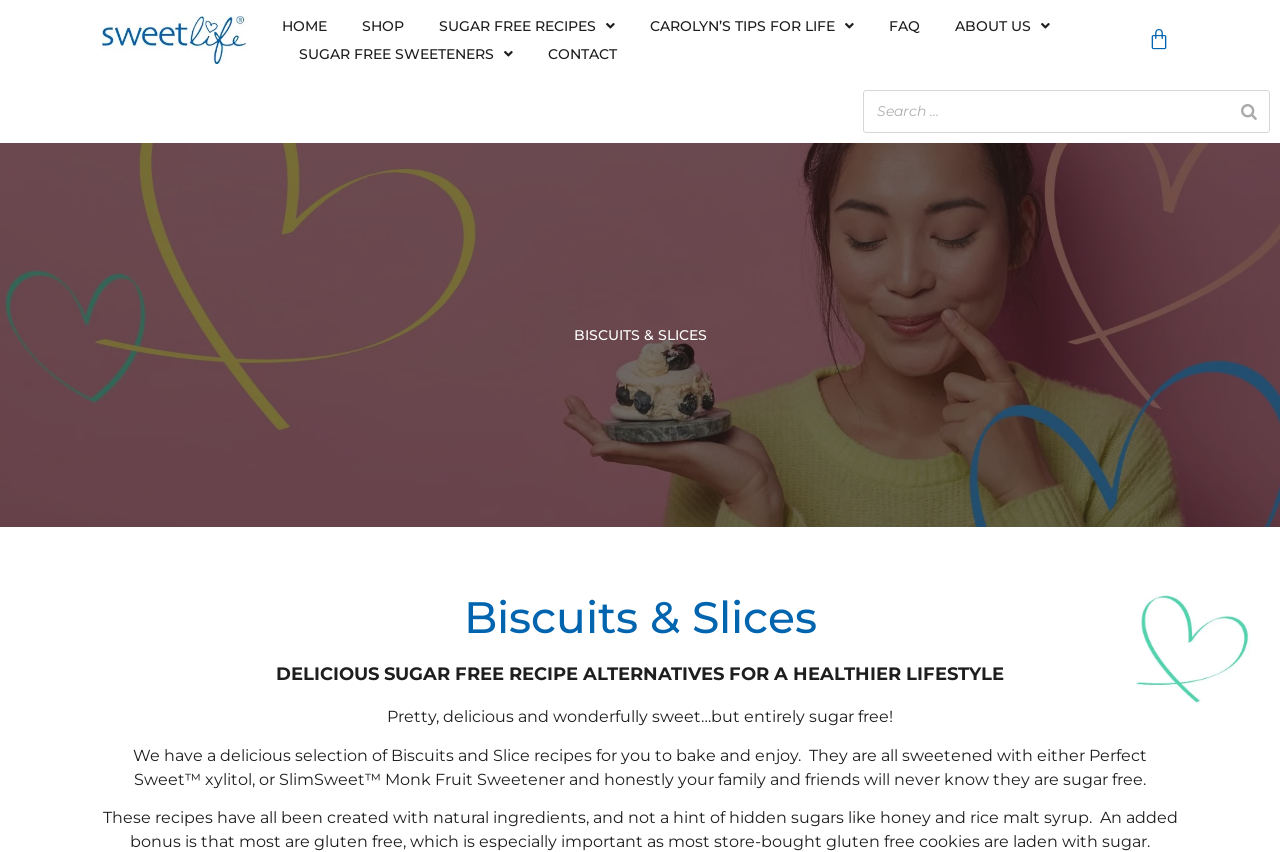Identify and provide the bounding box coordinates of the UI element described: "name="s" placeholder="Search …"". The coordinates should be formatted as [left, top, right, bottom], with each number being a float between 0 and 1.

[0.674, 0.106, 0.992, 0.156]